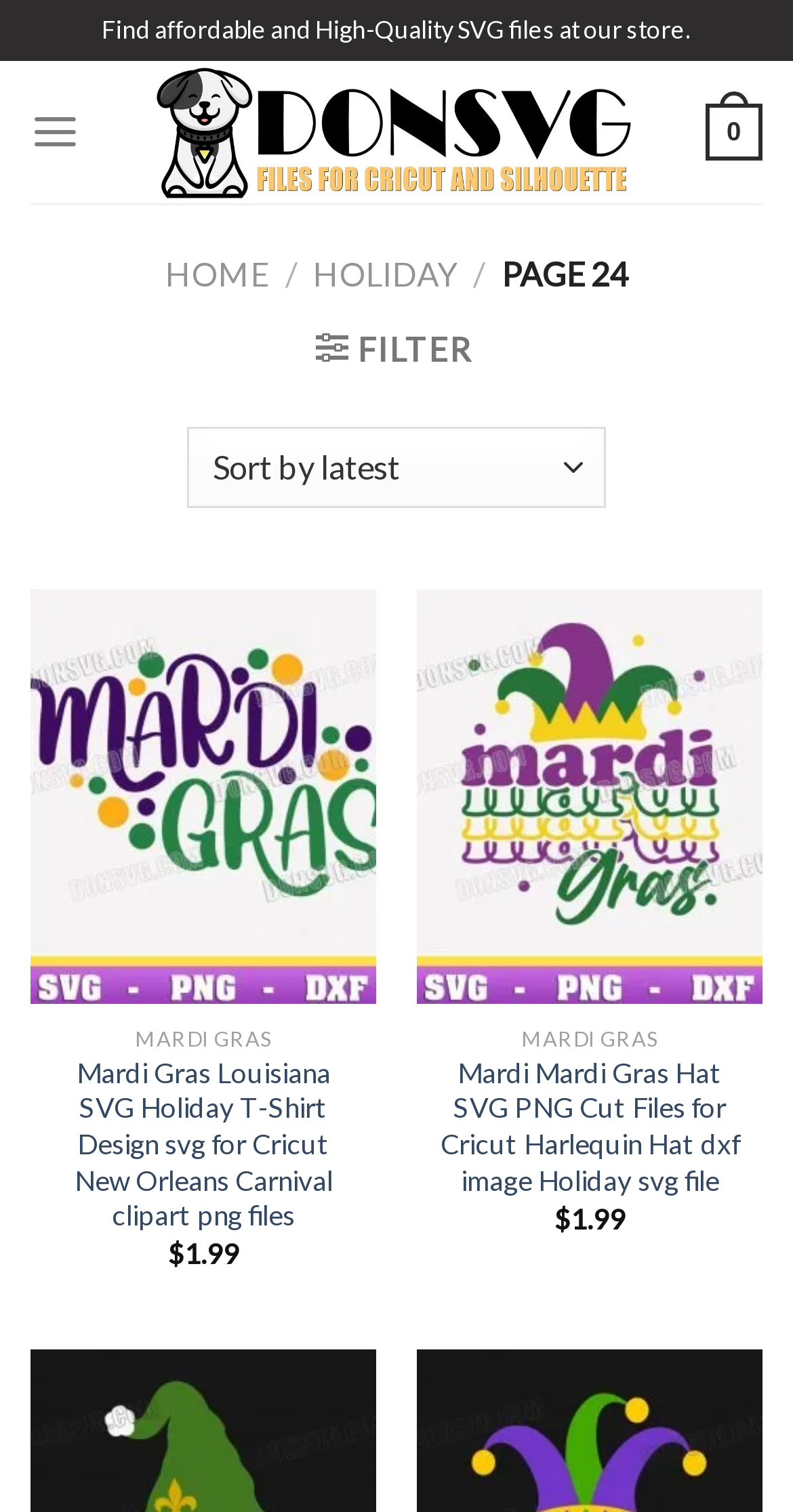Please determine the bounding box coordinates of the element's region to click for the following instruction: "Click on the 'HOME' link".

[0.209, 0.168, 0.34, 0.194]